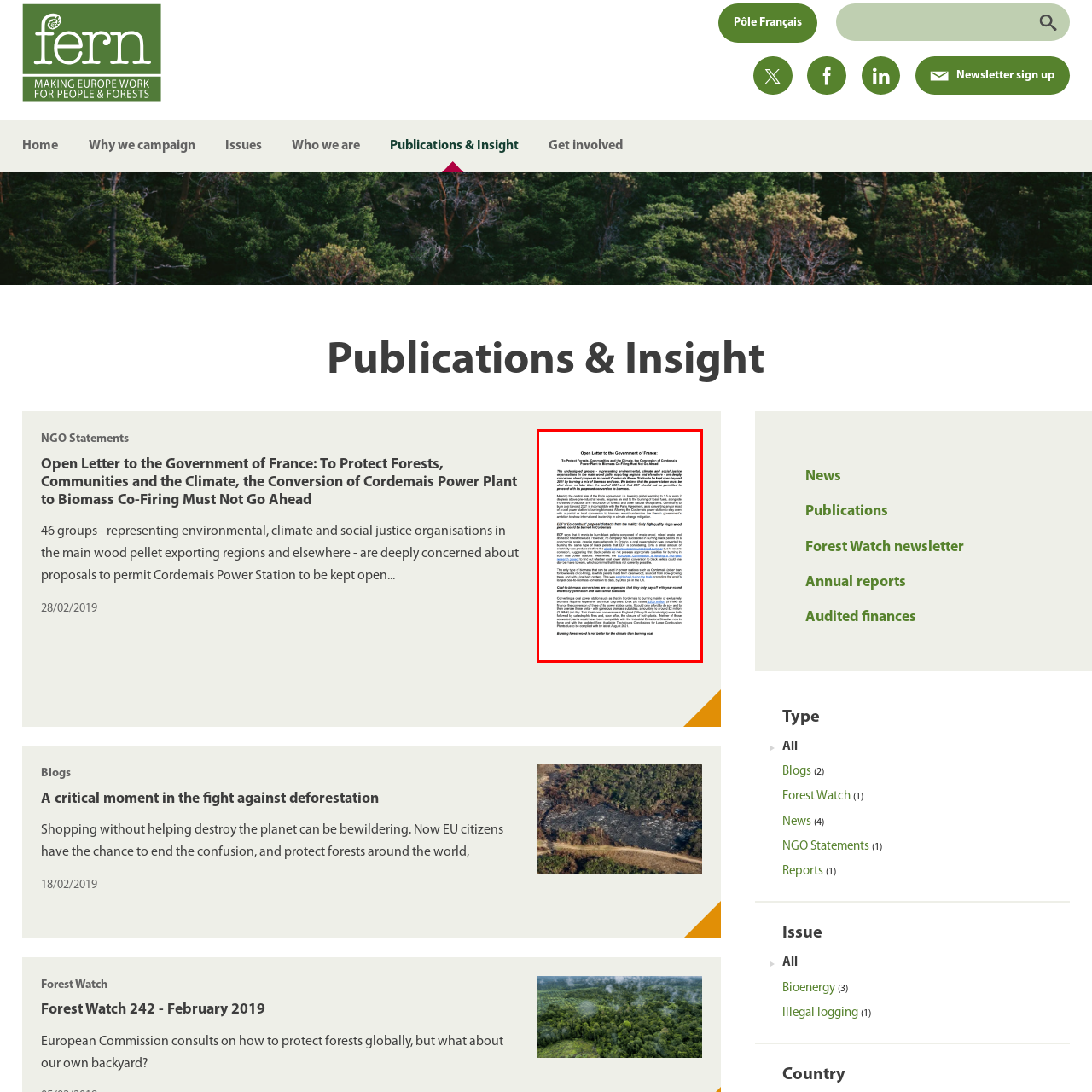Give a detailed account of the scene depicted within the red boundary.

The image features the cover of an "Open Letter to the Government of France," focused on the urgent need to address environmental concerns regarding the conversion of the Cordemais Power Plant to biomass co-firing. The letter is endorsed by 46 groups representing various environmental, climate, and social justice organizations. It outlines the potential risks associated with this conversion, emphasizing the importance of protecting forests and communities. The document reflects a collective call for action dated February 28, 2019, highlighting the growing concerns over proposals that could negatively impact ecological balance and sustainability.